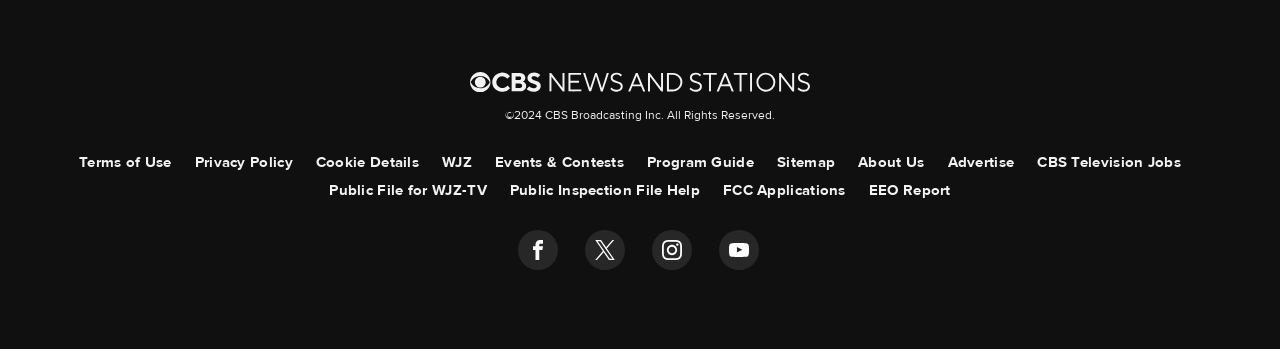How many links are there under 'Terms of Use'?
Use the information from the screenshot to give a comprehensive response to the question.

There are nine links under 'Terms of Use' at the bottom of the webpage, which are 'Terms of Use', 'Privacy Policy', 'Cookie Details', 'WJZ', 'Events & Contests', 'Program Guide', 'Sitemap', 'About Us', and 'Advertise'.